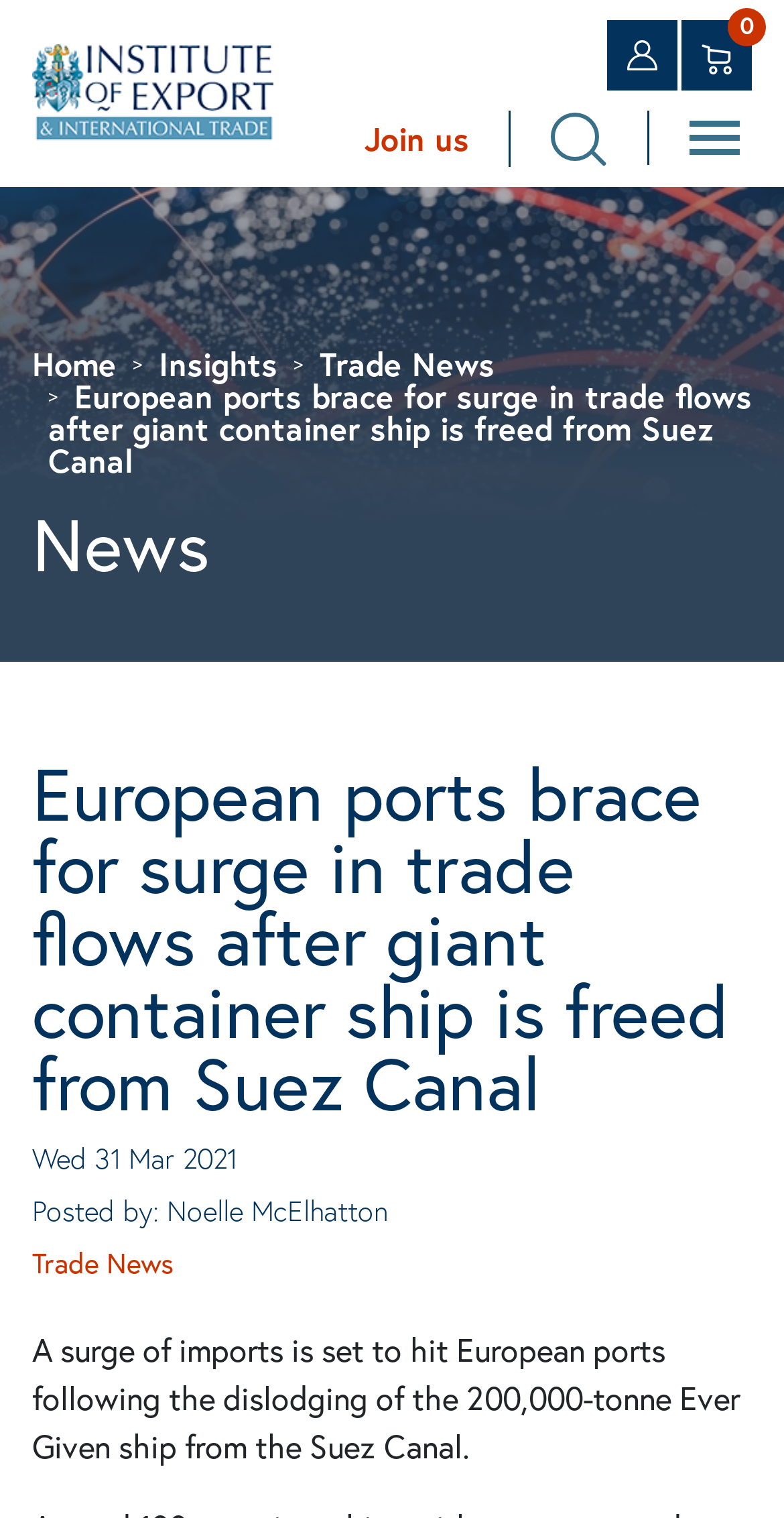Please identify the bounding box coordinates of the area that needs to be clicked to follow this instruction: "Search".

[0.703, 0.073, 0.774, 0.109]